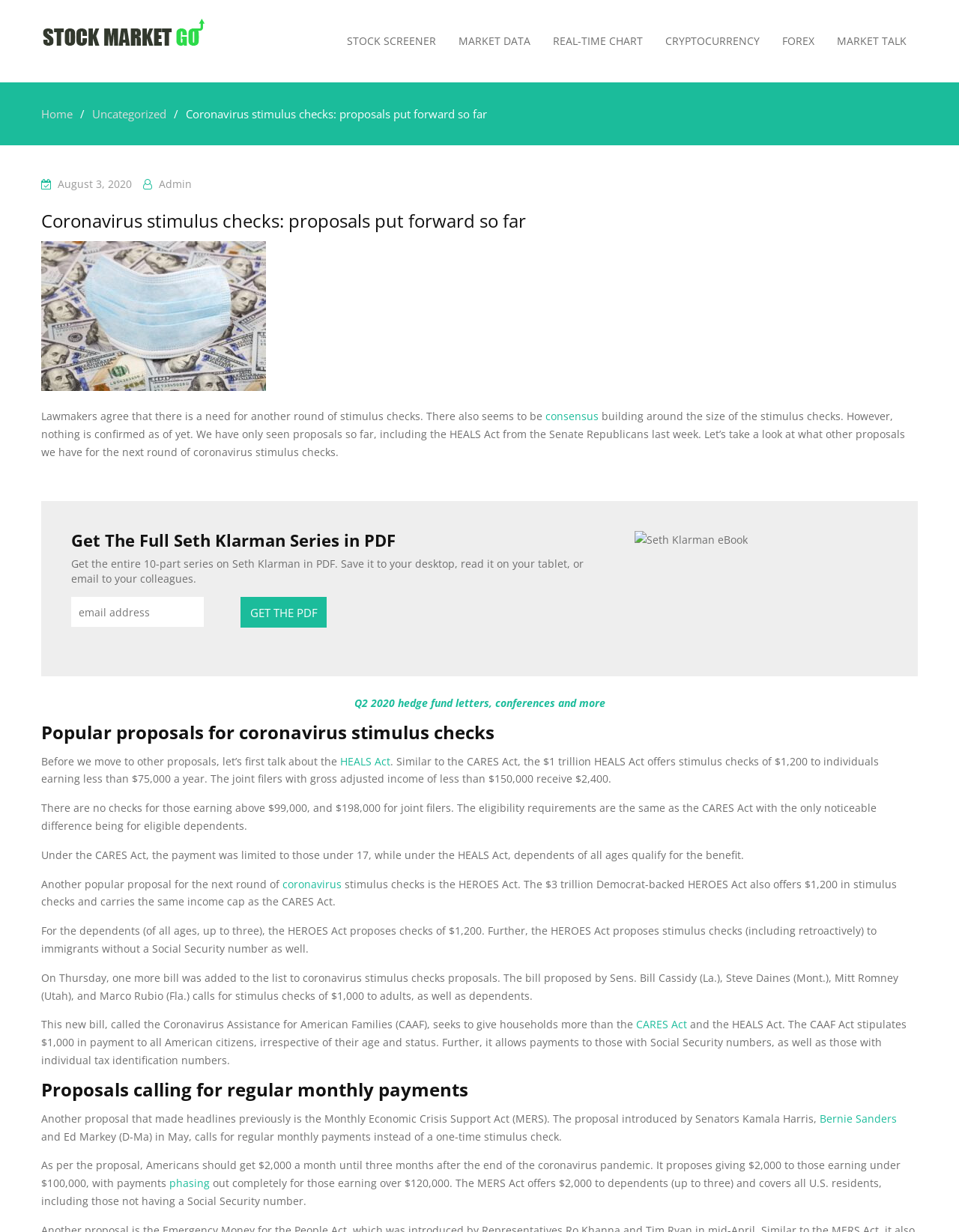Please specify the bounding box coordinates of the element that should be clicked to execute the given instruction: 'Click on STOCK SCREENER'. Ensure the coordinates are four float numbers between 0 and 1, expressed as [left, top, right, bottom].

[0.35, 0.012, 0.466, 0.055]